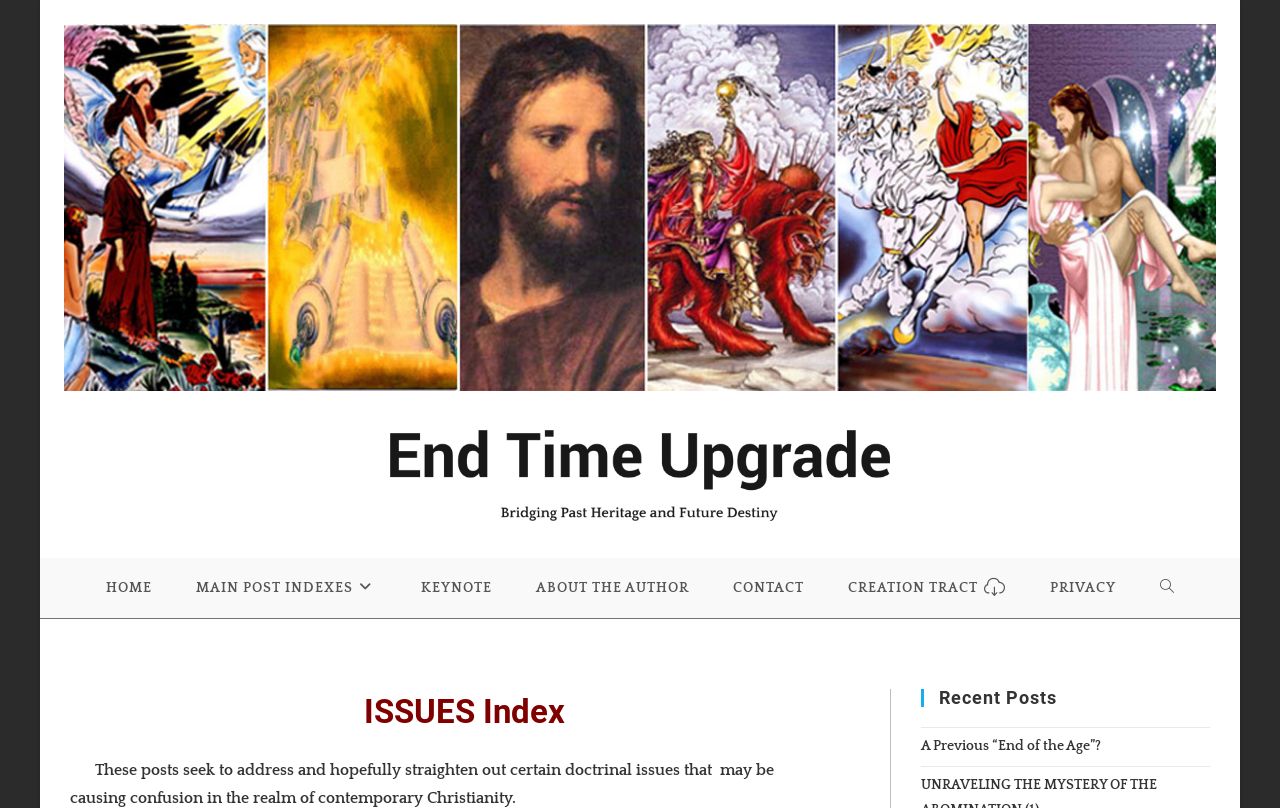What is the purpose of the posts on this website?
Based on the image, respond with a single word or phrase.

Addressing doctrinal issues